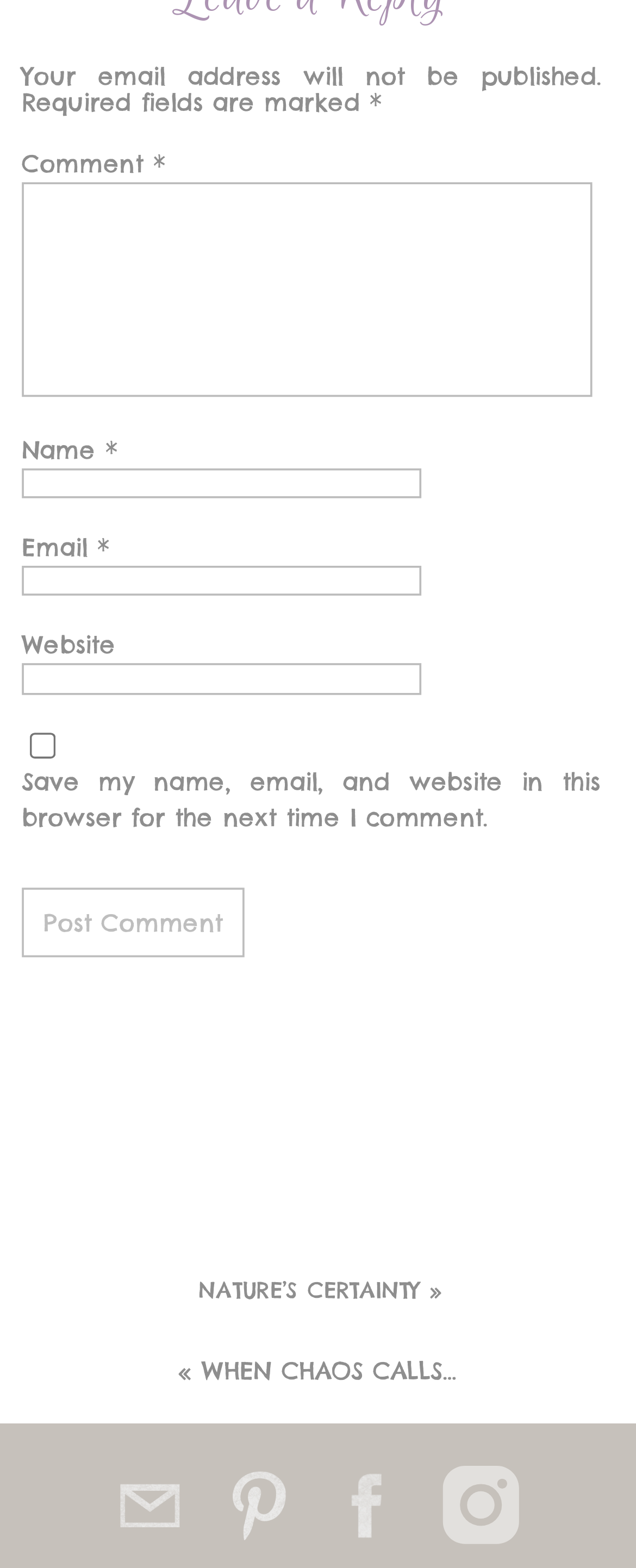Specify the bounding box coordinates of the area to click in order to follow the given instruction: "Type your name."

[0.034, 0.298, 0.662, 0.318]